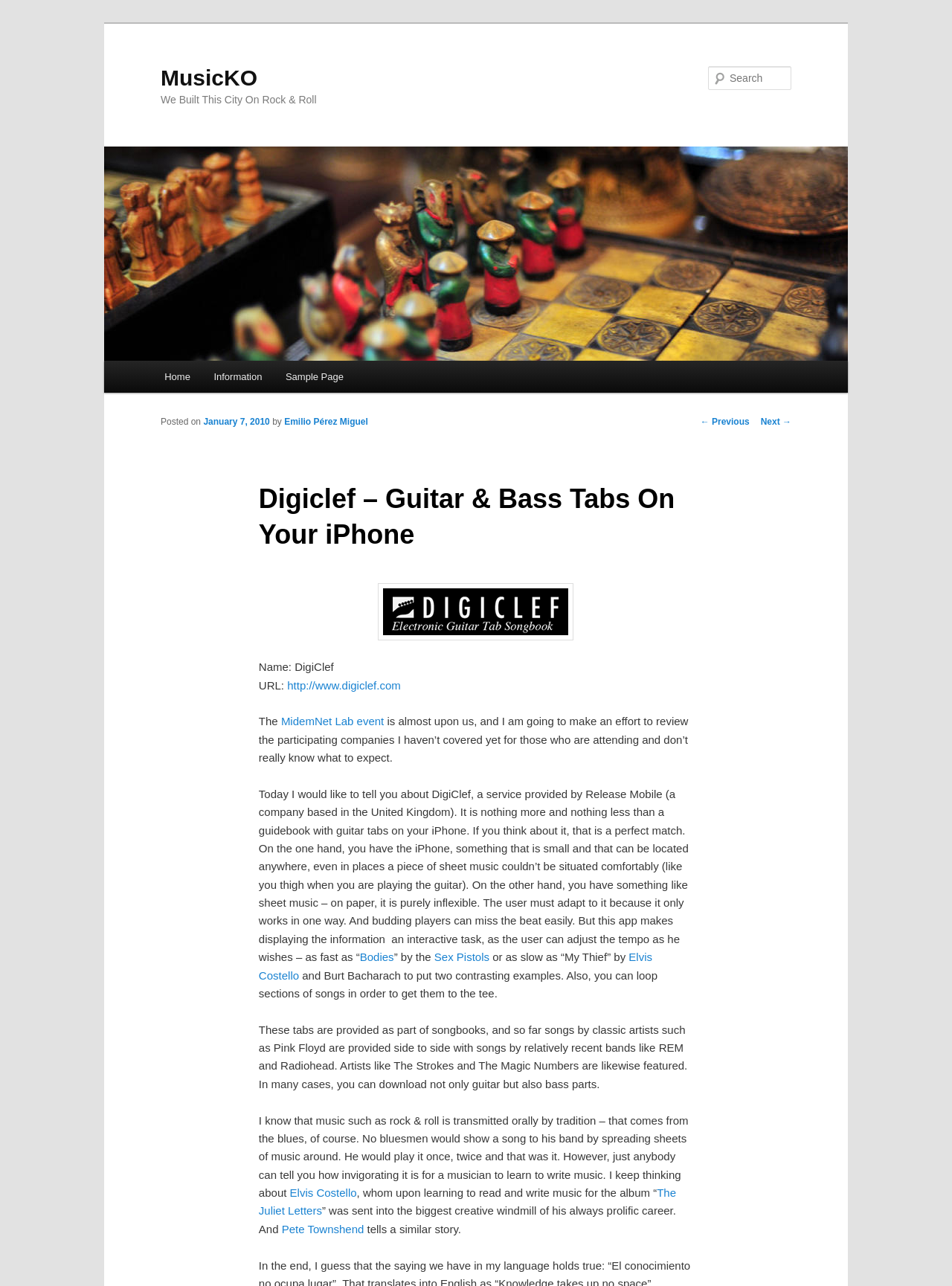Using the provided element description "Emilio Pérez Miguel", determine the bounding box coordinates of the UI element.

[0.299, 0.324, 0.387, 0.332]